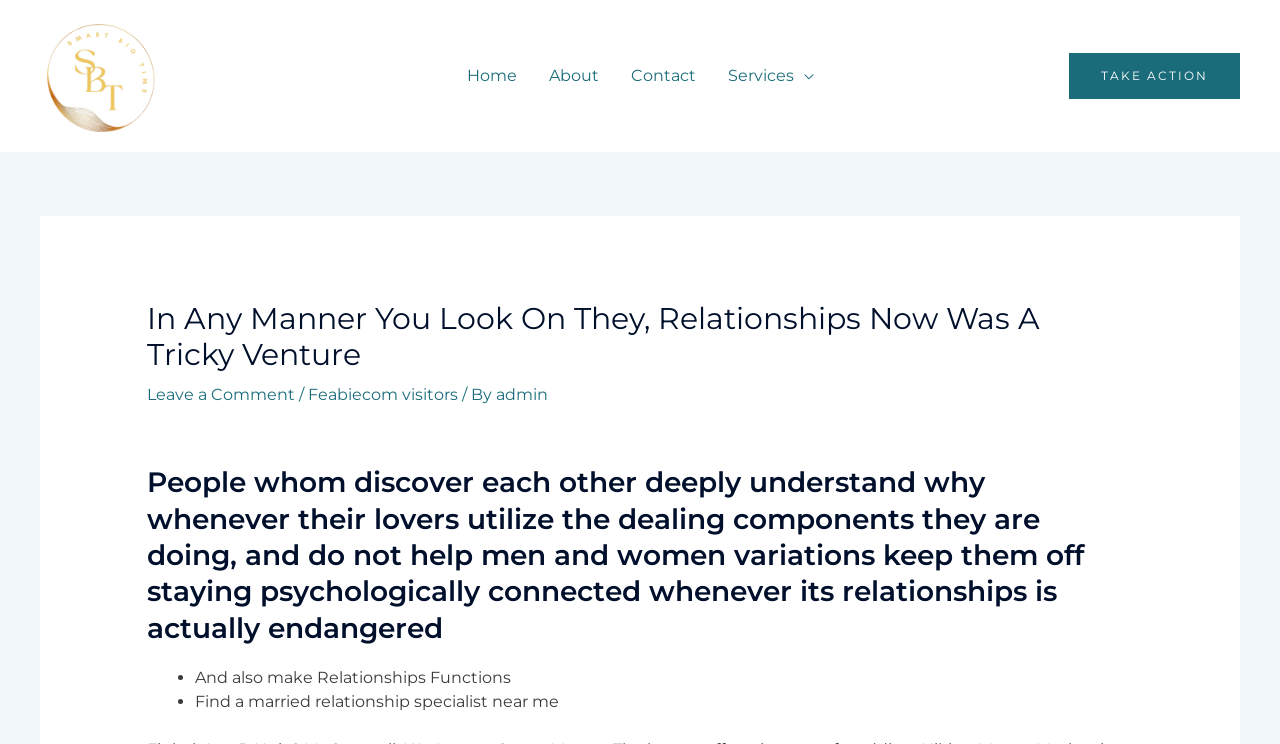What is the purpose of the 'Services' link?
Please answer the question with as much detail and depth as you can.

The 'Services' link is part of the site navigation, but its purpose is not explicitly stated. It may lead to a page listing the services offered by the website or organization, but without further context, it's difficult to determine its exact function.